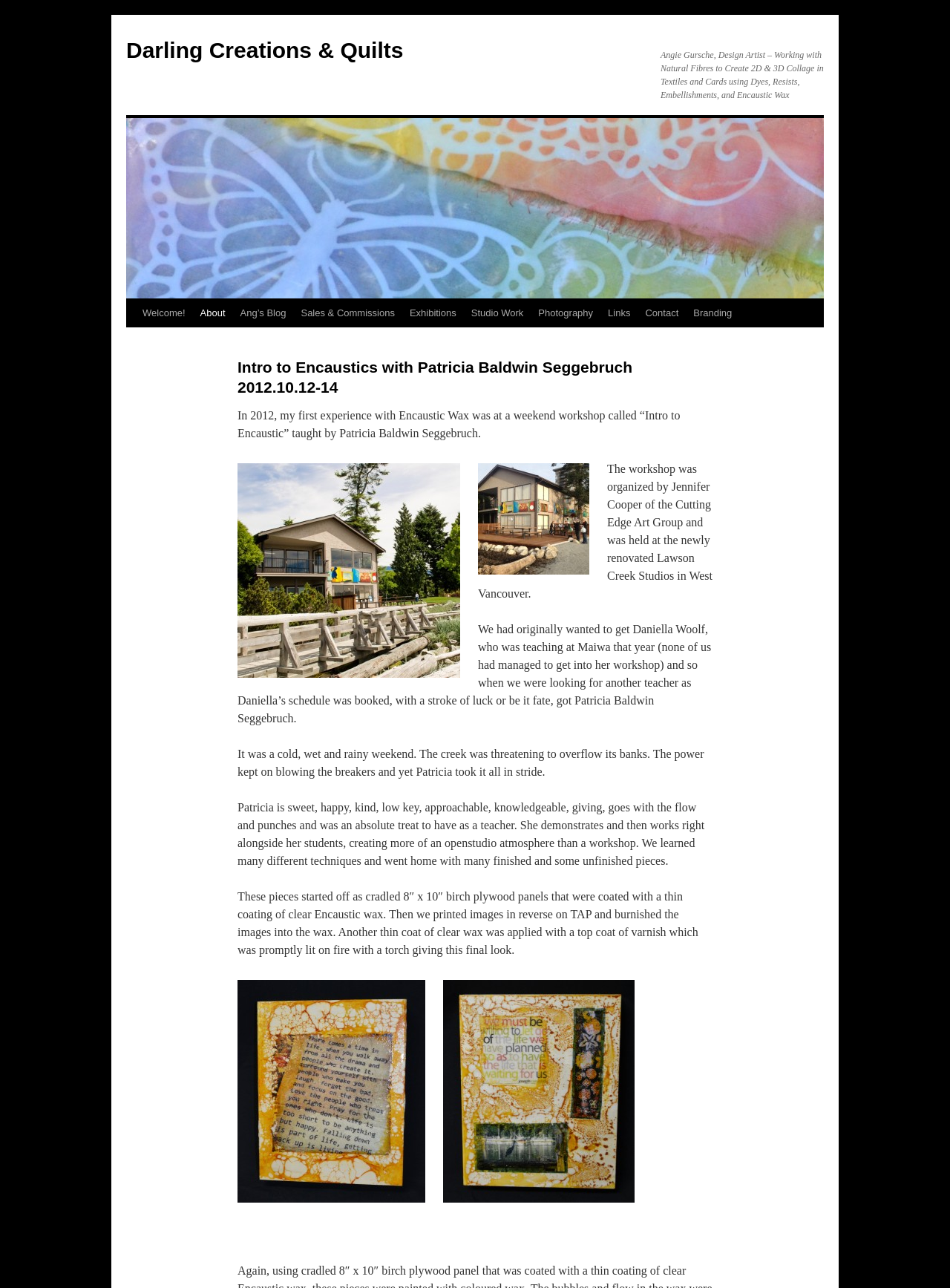Kindly provide the bounding box coordinates of the section you need to click on to fulfill the given instruction: "View the 'Ang’s Blog' page".

[0.245, 0.232, 0.309, 0.254]